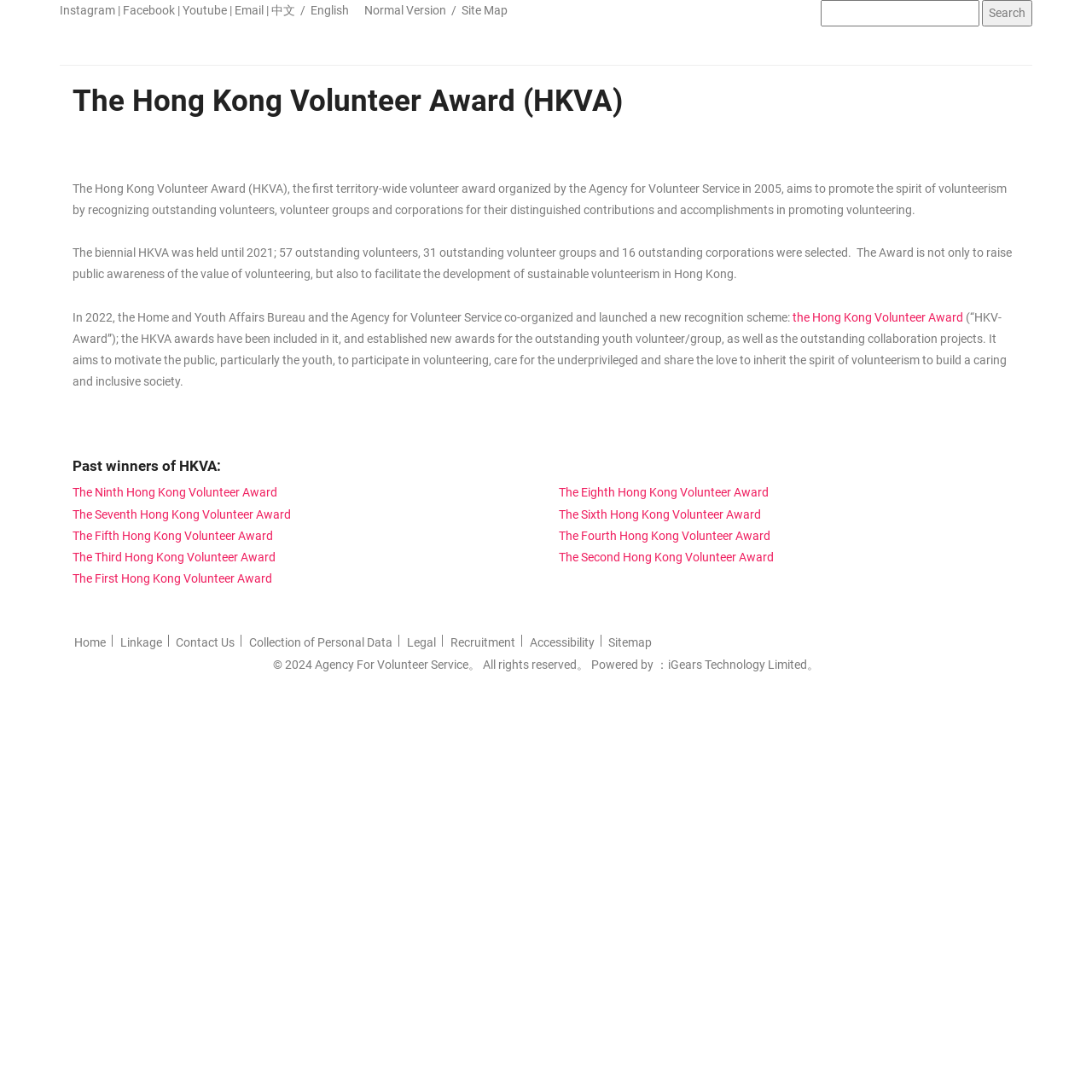What is the purpose of the award?
Refer to the image and provide a concise answer in one word or phrase.

Promote volunteerism